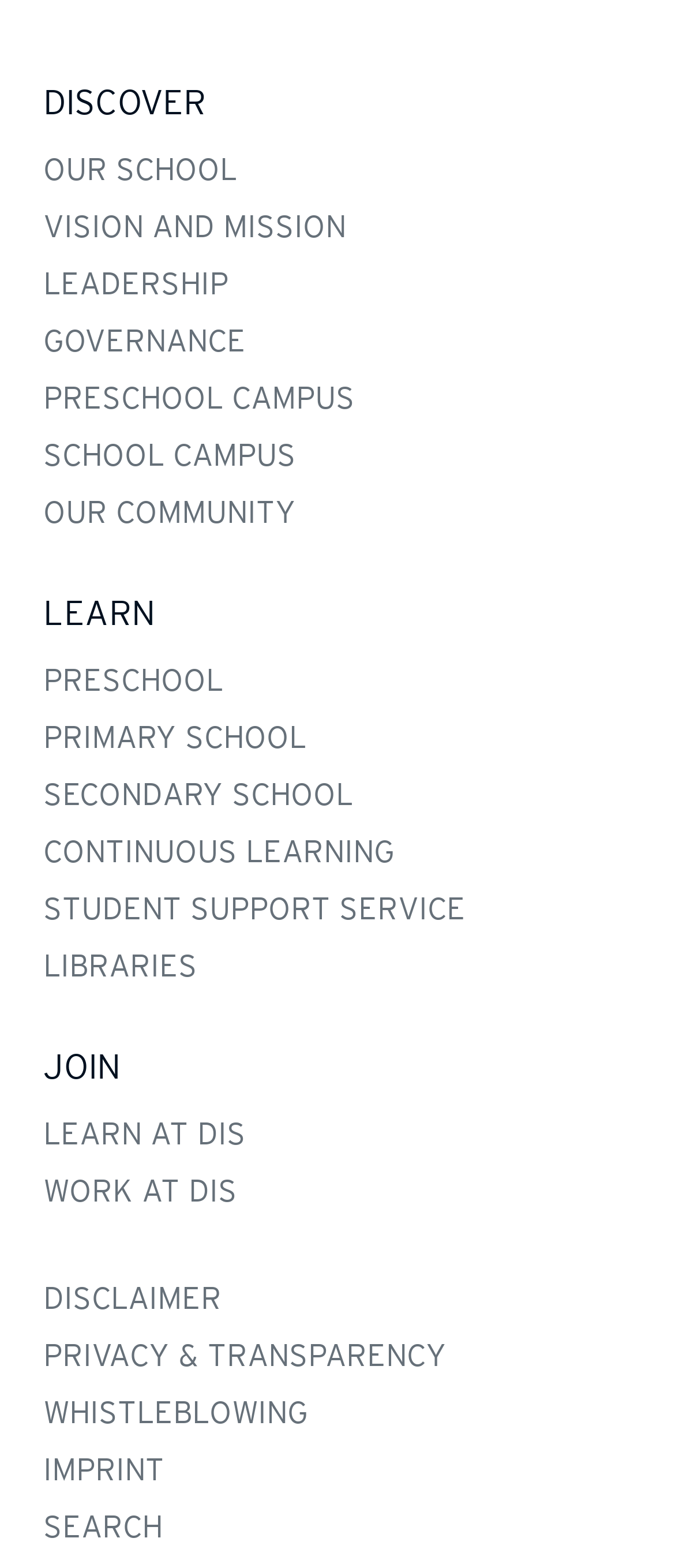Reply to the question below using a single word or brief phrase:
How many links are in the top navigation bar?

19